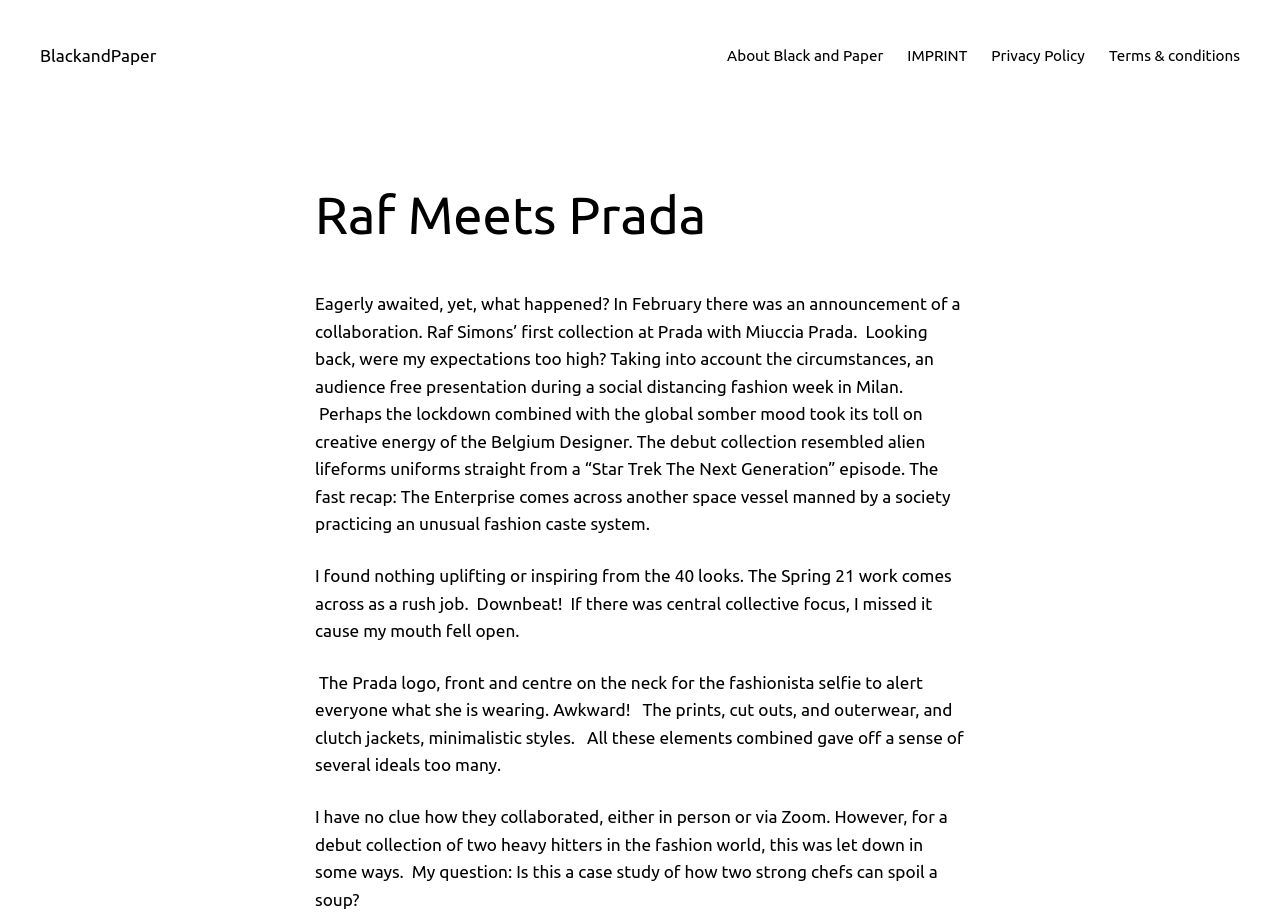Please give a succinct answer to the question in one word or phrase:
What is the collaboration being discussed?

Raf Simons and Prada